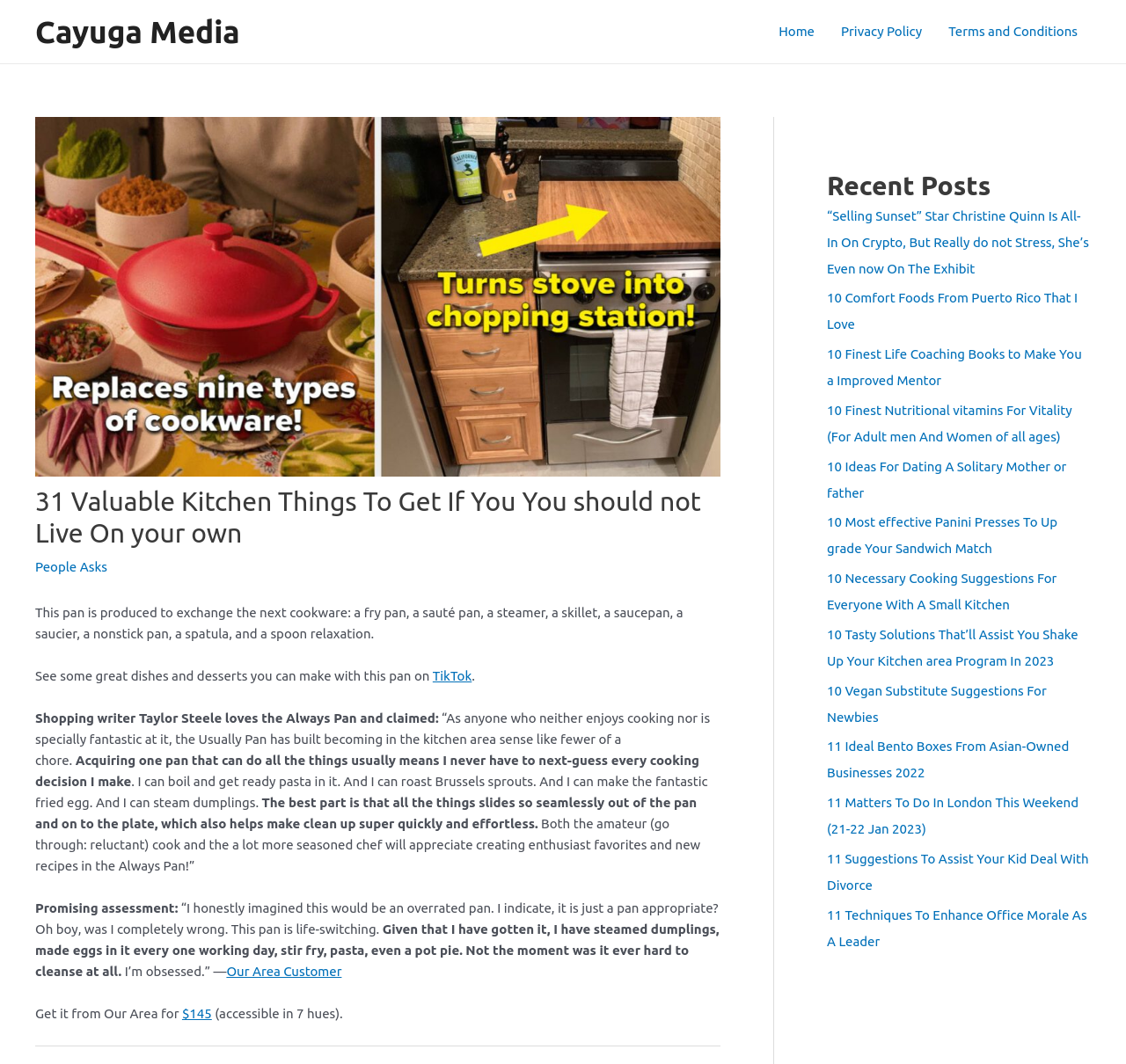Determine the bounding box coordinates of the element that should be clicked to execute the following command: "Check out the 'Recent Posts' section".

[0.734, 0.11, 0.968, 0.947]